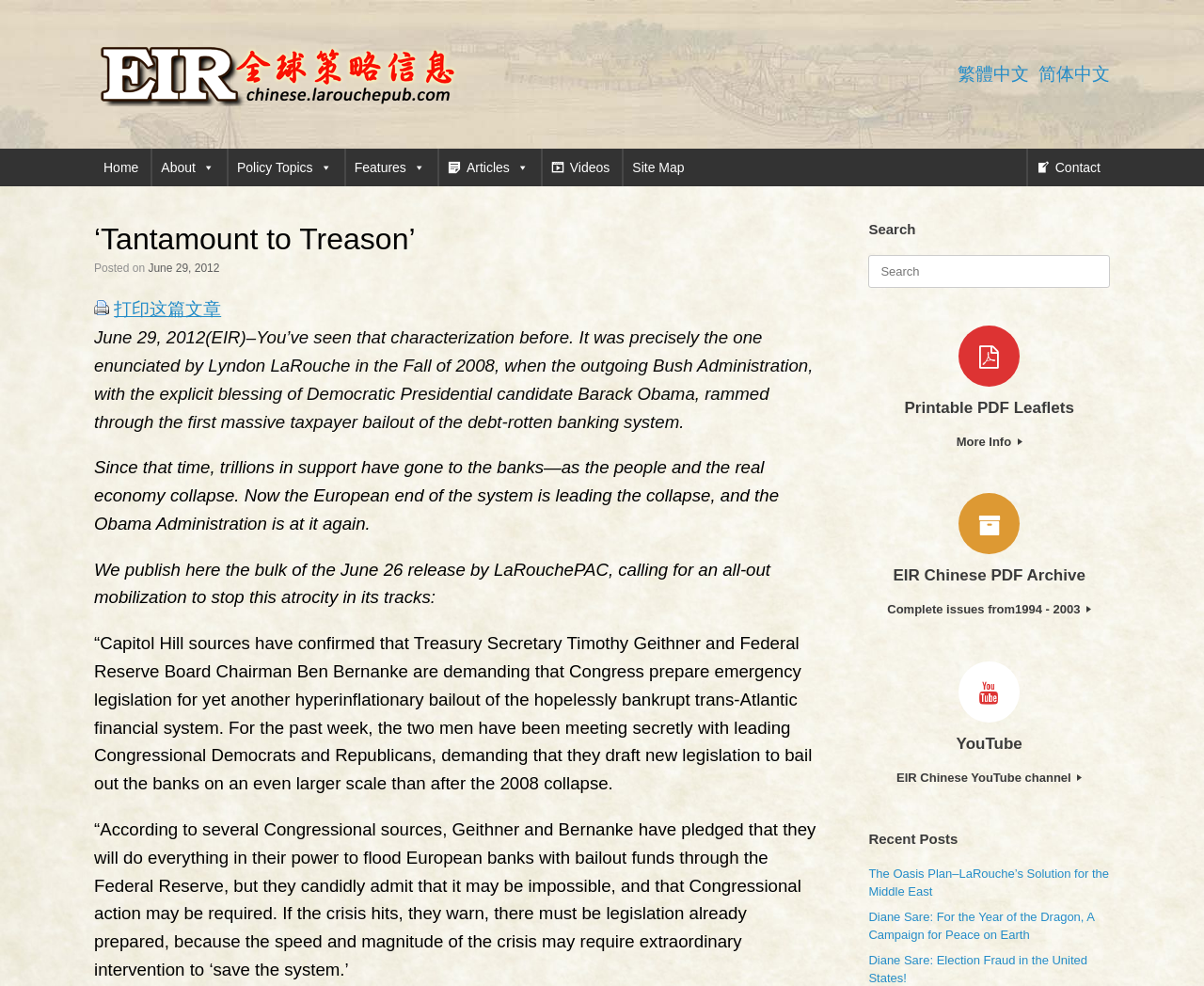Summarize the webpage comprehensively, mentioning all visible components.

This webpage is about a news article titled "‘Tantamount to Treason’" from a global strategy information website. At the top left corner, there is a logo of the website, and next to it, there are links to switch between different languages, including traditional Chinese and simplified Chinese. 

Below the language options, there is a navigation menu with links to "Home", "About", "Policy Topics", "Features", "Articles", "Videos", "Site Map", and "Contact". 

The main content of the webpage is an article with a heading "‘Tantamount to Treason’" and a subheading "Posted on June 29, 2012". The article discusses the characterization of the bailout of the debt-rotten banking system as "tantamount to treason" and how it has led to the collapse of the people and the real economy. 

On the right side of the webpage, there is a search bar with a heading "Search" and a search box. Below the search bar, there are links to "Printable PDF Leaflets", "More Info", "EIR Chinese PDF Archive", "Complete issues from 1994 - 2003", "YouTube", and "EIR Chinese YouTube channel". 

At the bottom of the webpage, there is a section titled "Recent Posts" with links to three recent news articles, including "The Oasis Plan–LaRouche’s Solution for the Middle East", "Diane Sare: For the Year of the Dragon, A Campaign for Peace on Earth", and "Diane Sare: Election Fraud in the United States!".